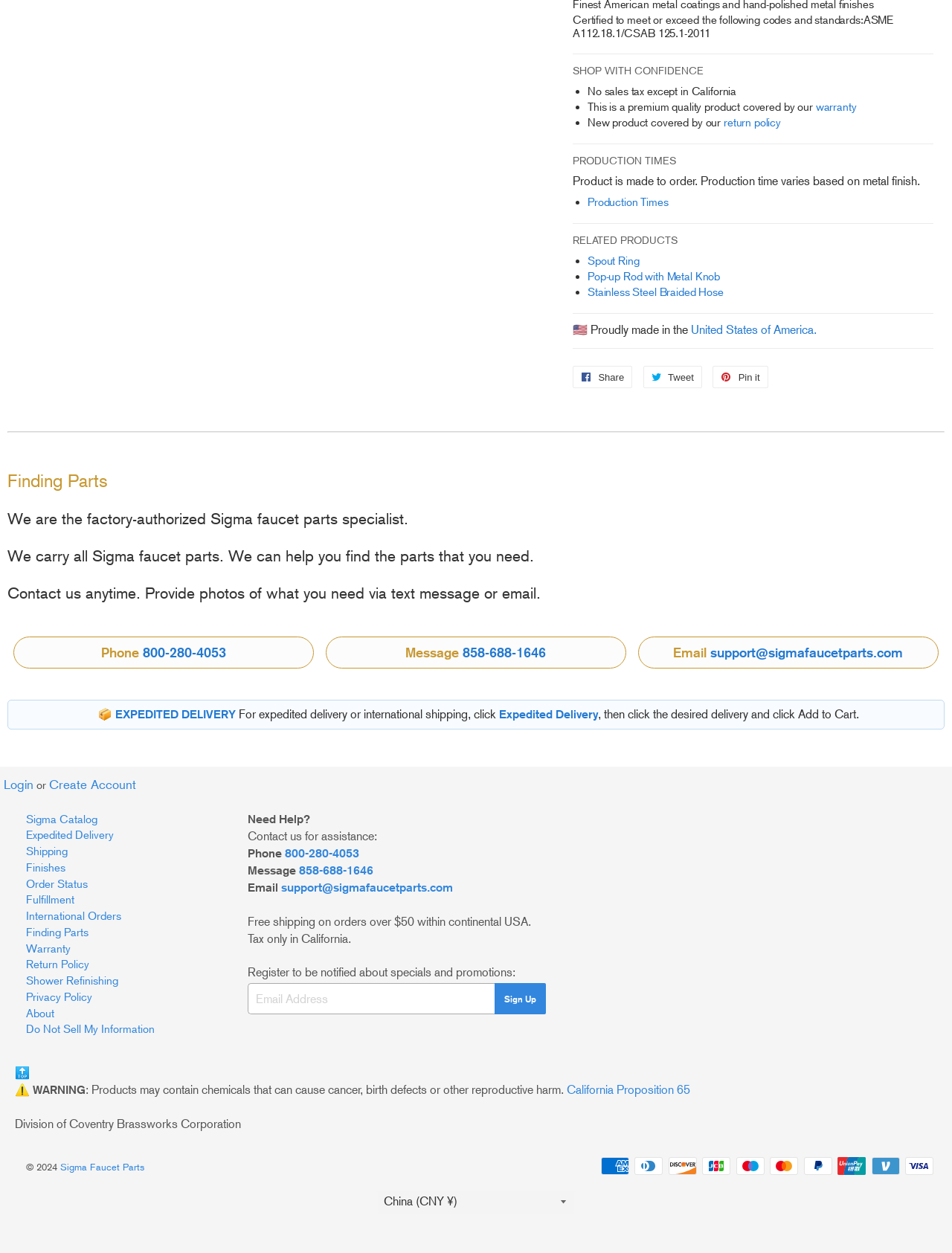Extract the bounding box coordinates for the described element: "Stainless Steel Braided Hose". The coordinates should be represented as four float numbers between 0 and 1: [left, top, right, bottom].

[0.617, 0.228, 0.76, 0.239]